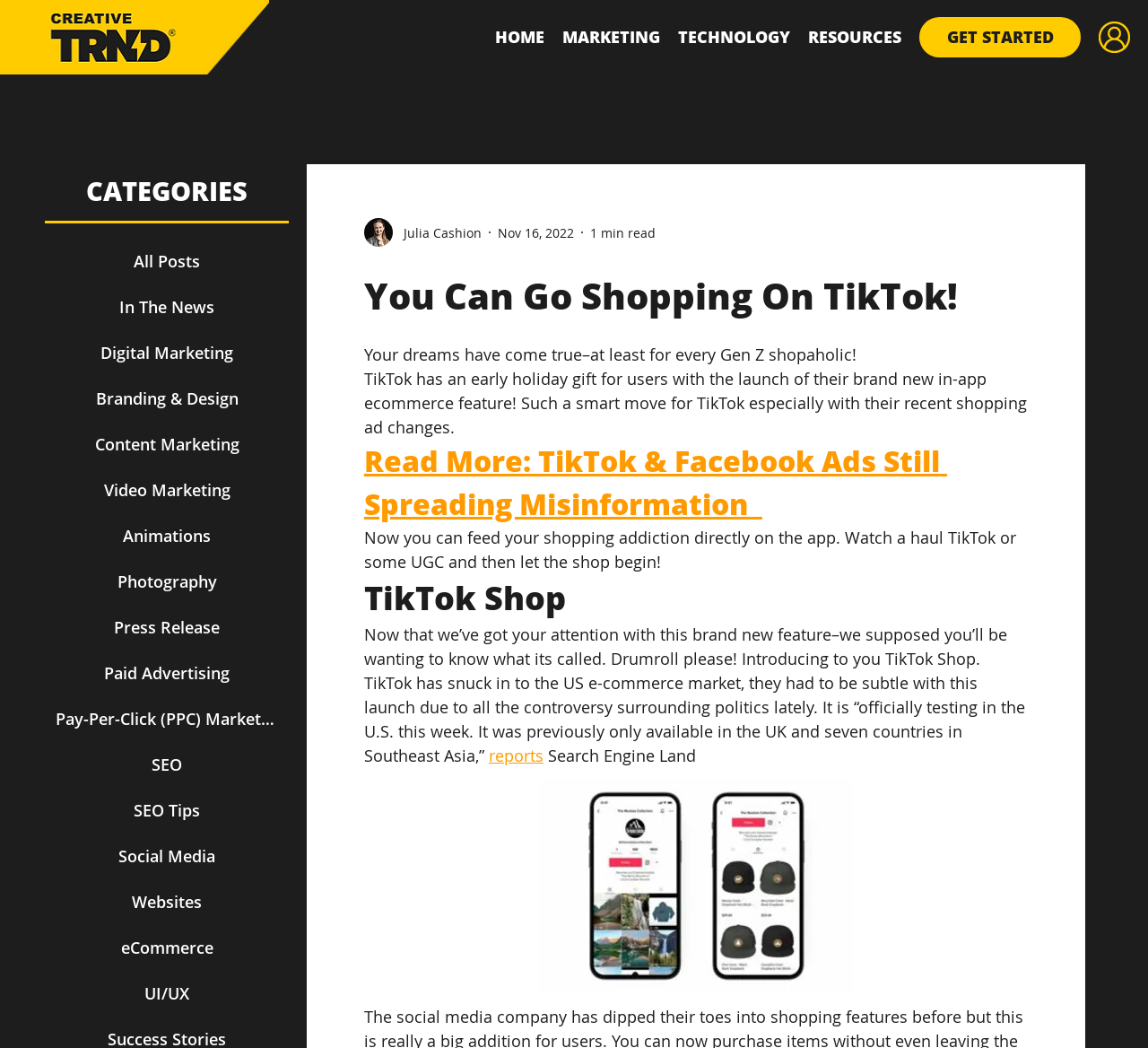Please identify the bounding box coordinates of the element I should click to complete this instruction: 'Learn more about 'TikTok Shop''. The coordinates should be given as four float numbers between 0 and 1, like this: [left, top, right, bottom].

[0.317, 0.548, 0.895, 0.594]